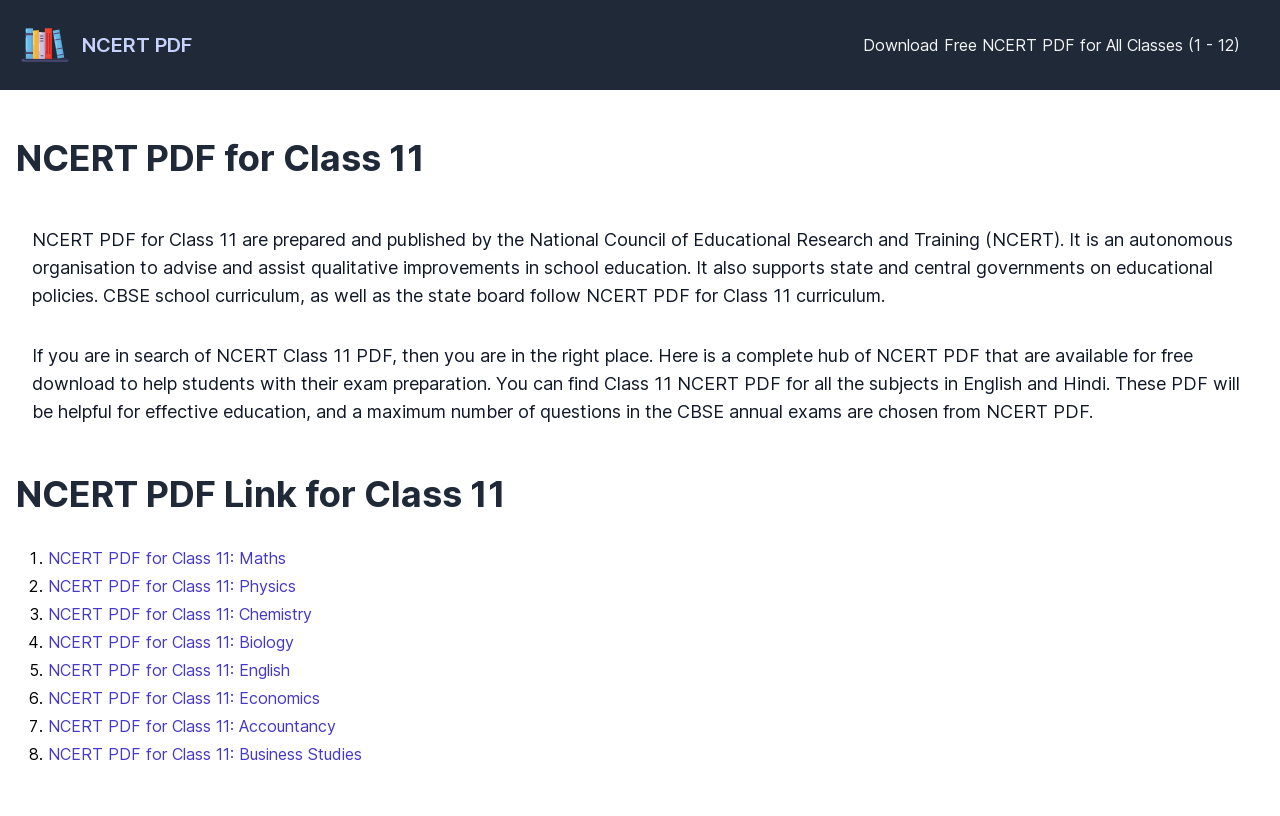What languages are NCERT PDFs available in?
Please provide a comprehensive answer based on the information in the image.

According to the webpage, NCERT PDFs for Class 11 are available in both English and Hindi languages.